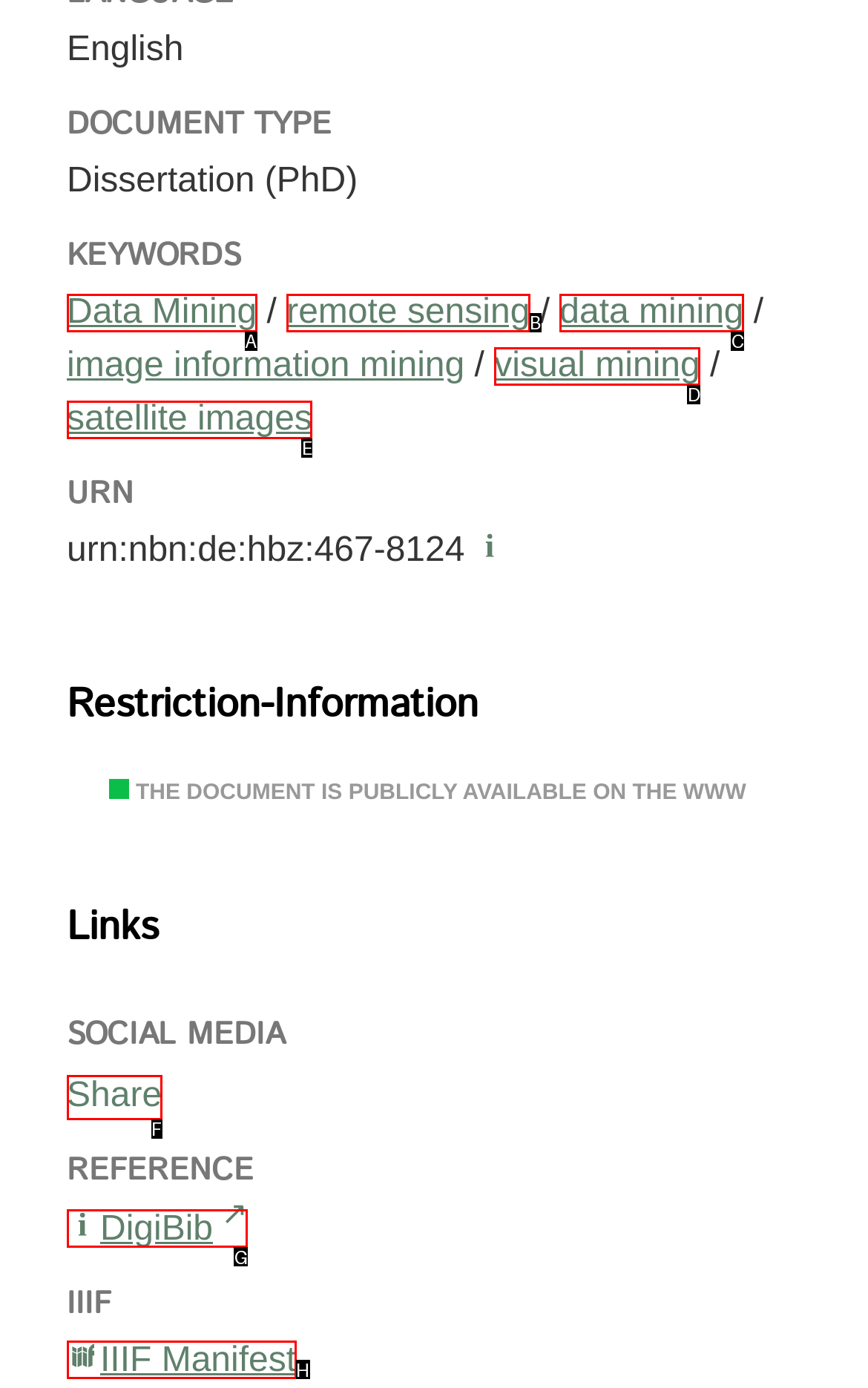Find the UI element described as: visual mining
Reply with the letter of the appropriate option.

D